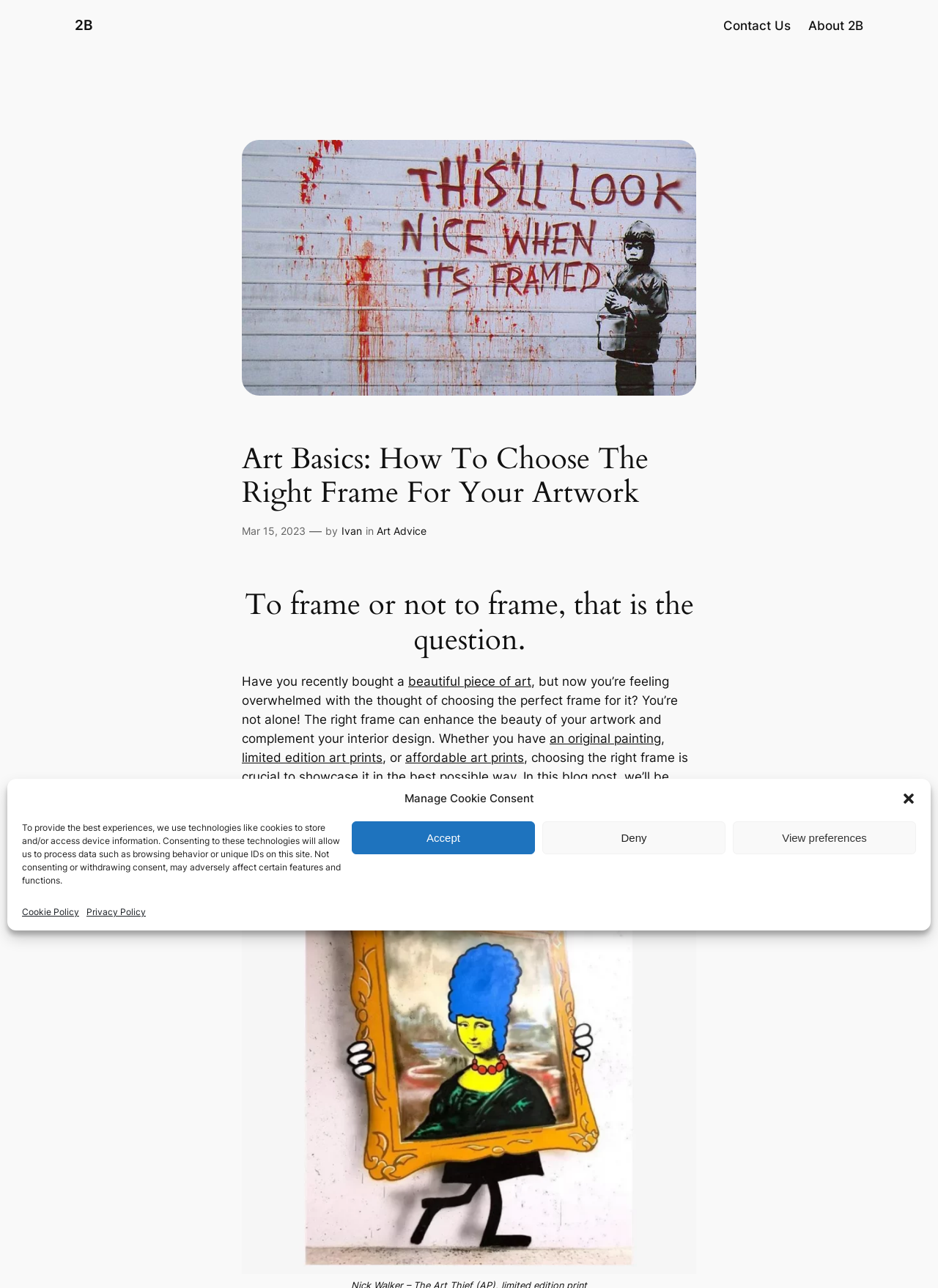What type of art is shown in the image?
Provide a comprehensive and detailed answer to the question.

The type of art shown in the image can be determined by reading the description of the image, which mentions 'An image of a print by Nick Walker - The Art Thief'.